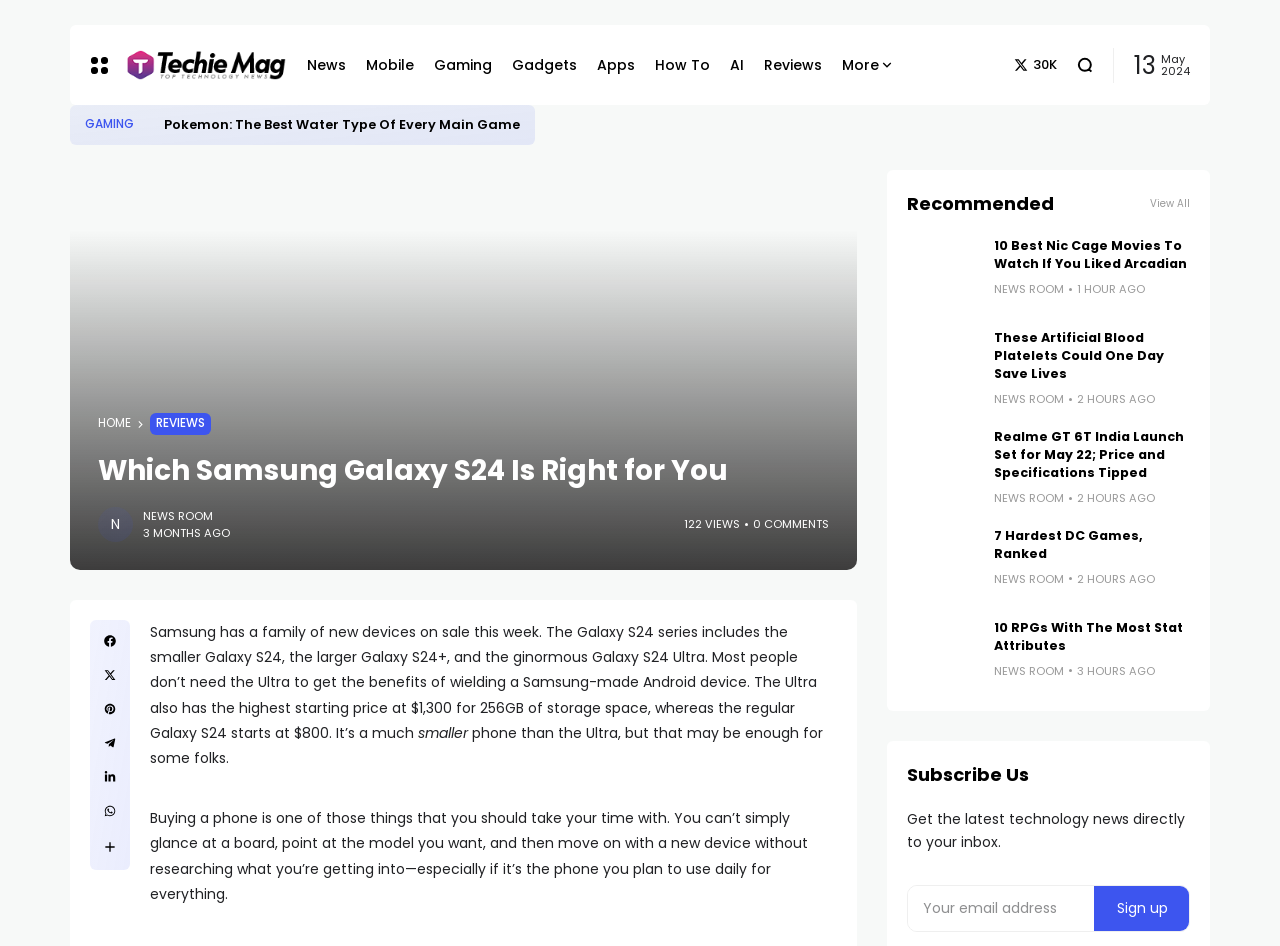How many articles are recommended?
Based on the image, answer the question with a single word or brief phrase.

4